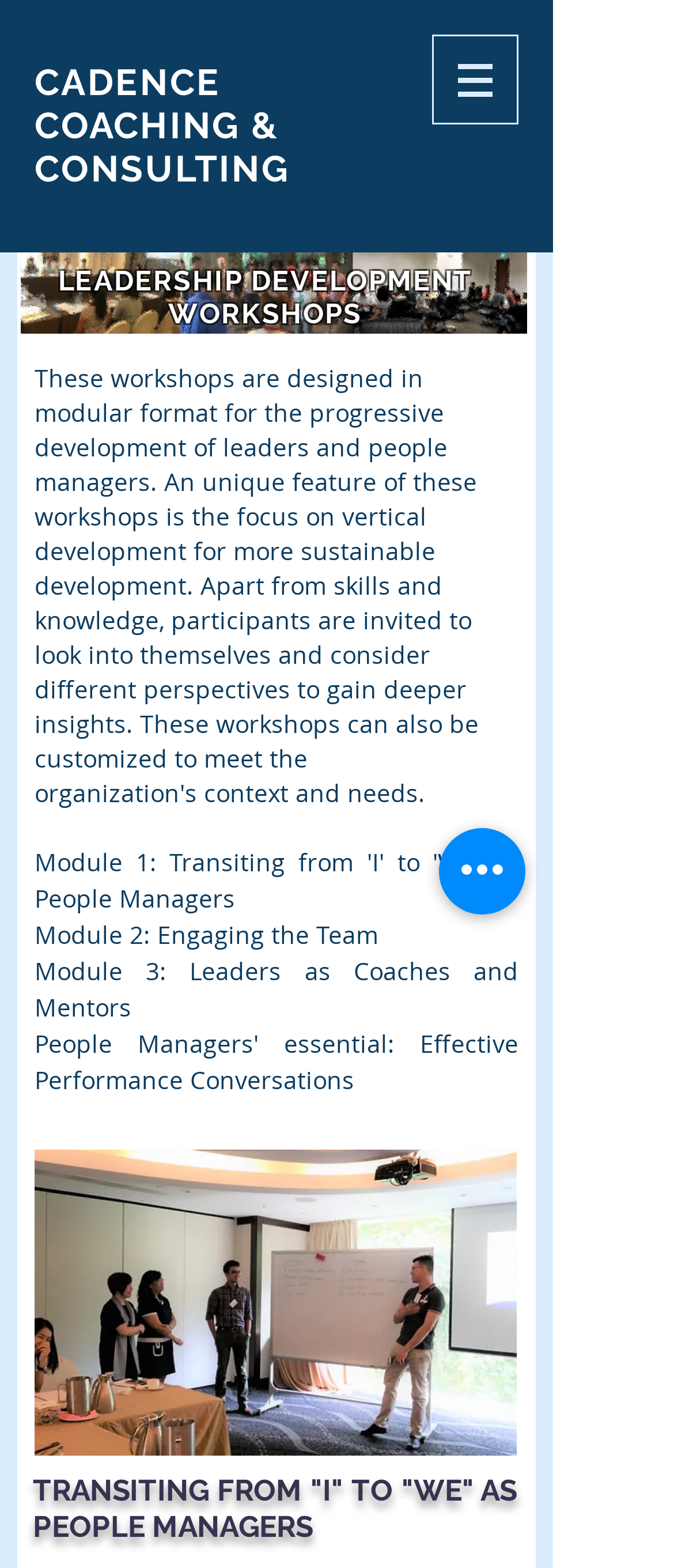Provide a single word or phrase answer to the question: 
What is the image on the top-right corner?

wpm banner